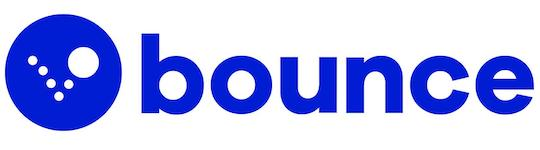What makes Bounce an ideal choice for travelers?
Based on the screenshot, respond with a single word or phrase.

reliable and cost-effective solutions